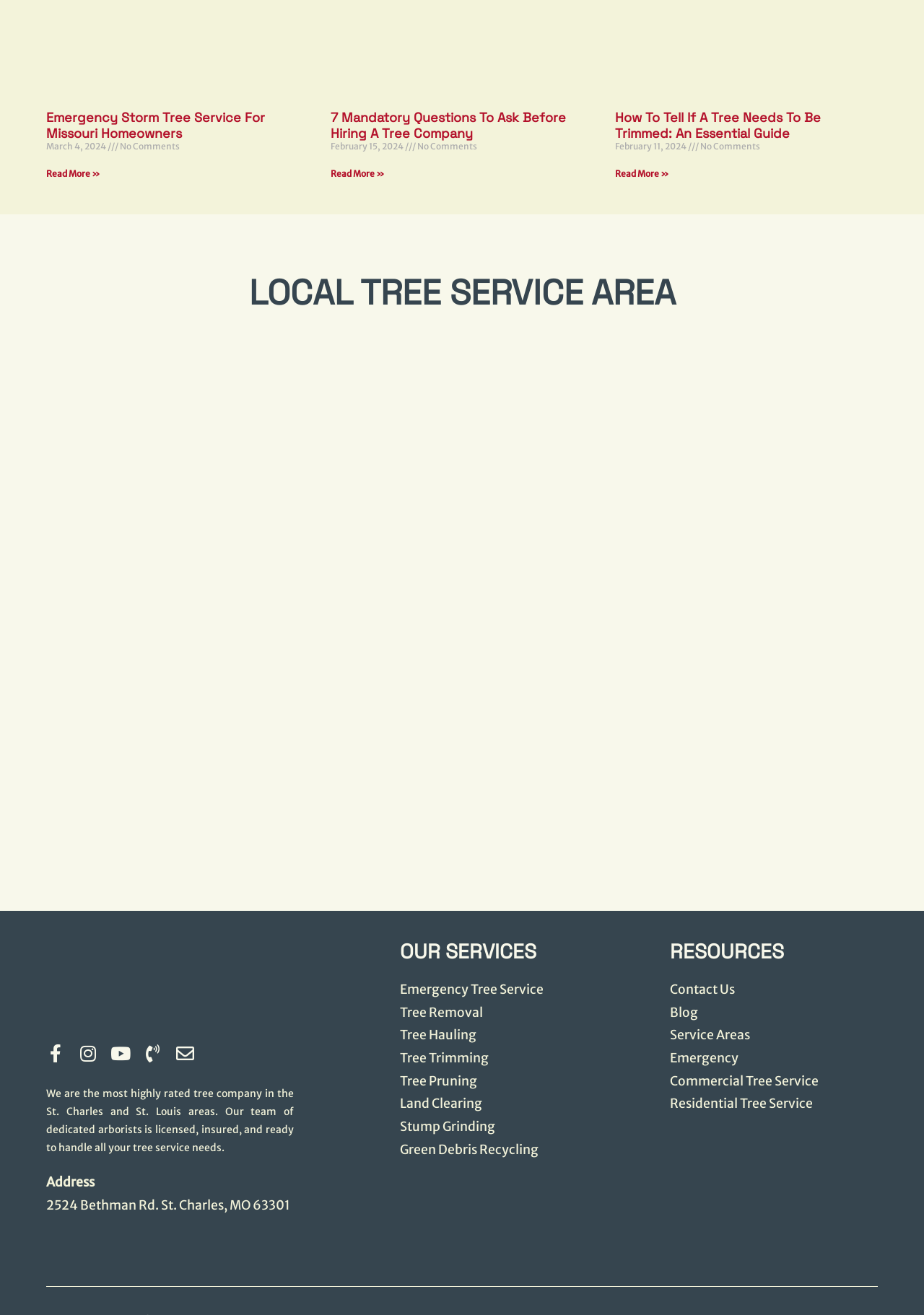Reply to the question below using a single word or brief phrase:
What is the title of the first blog post?

Emergency Storm Tree Service